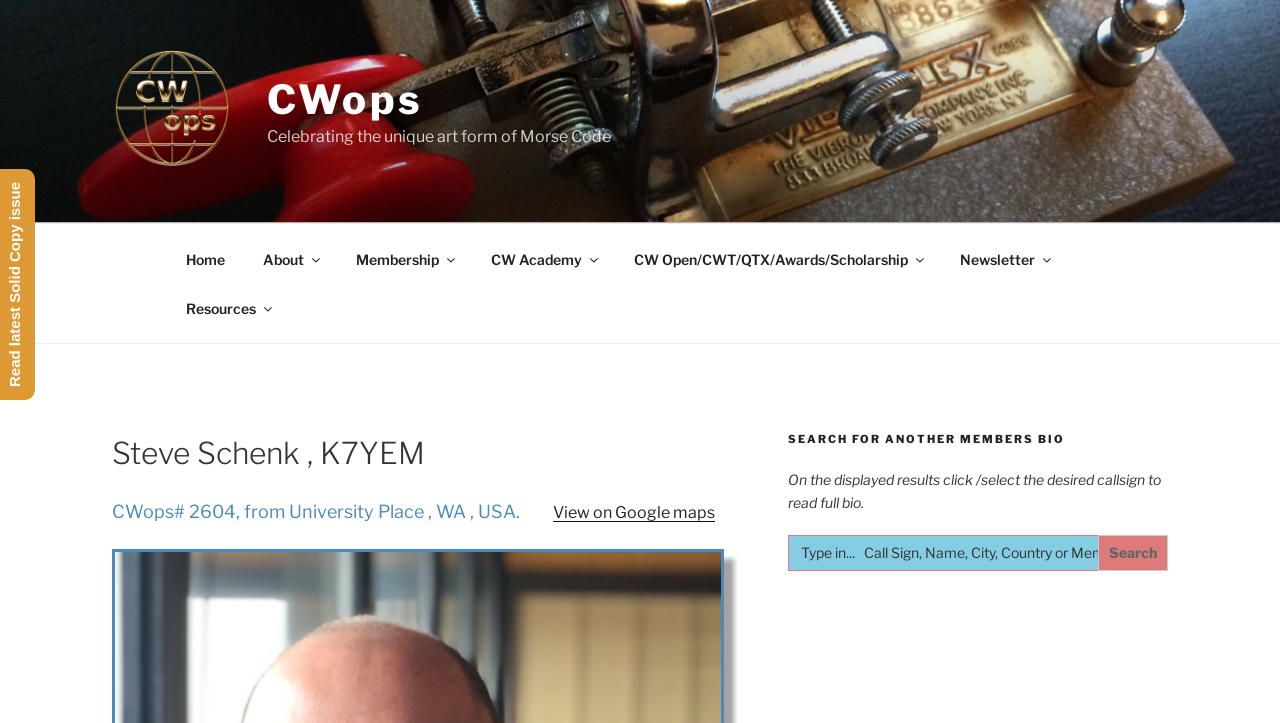Find the bounding box coordinates of the clickable element required to execute the following instruction: "Click on the CWops link". Provide the coordinates as four float numbers between 0 and 1, i.e., [left, top, right, bottom].

[0.088, 0.066, 0.206, 0.242]